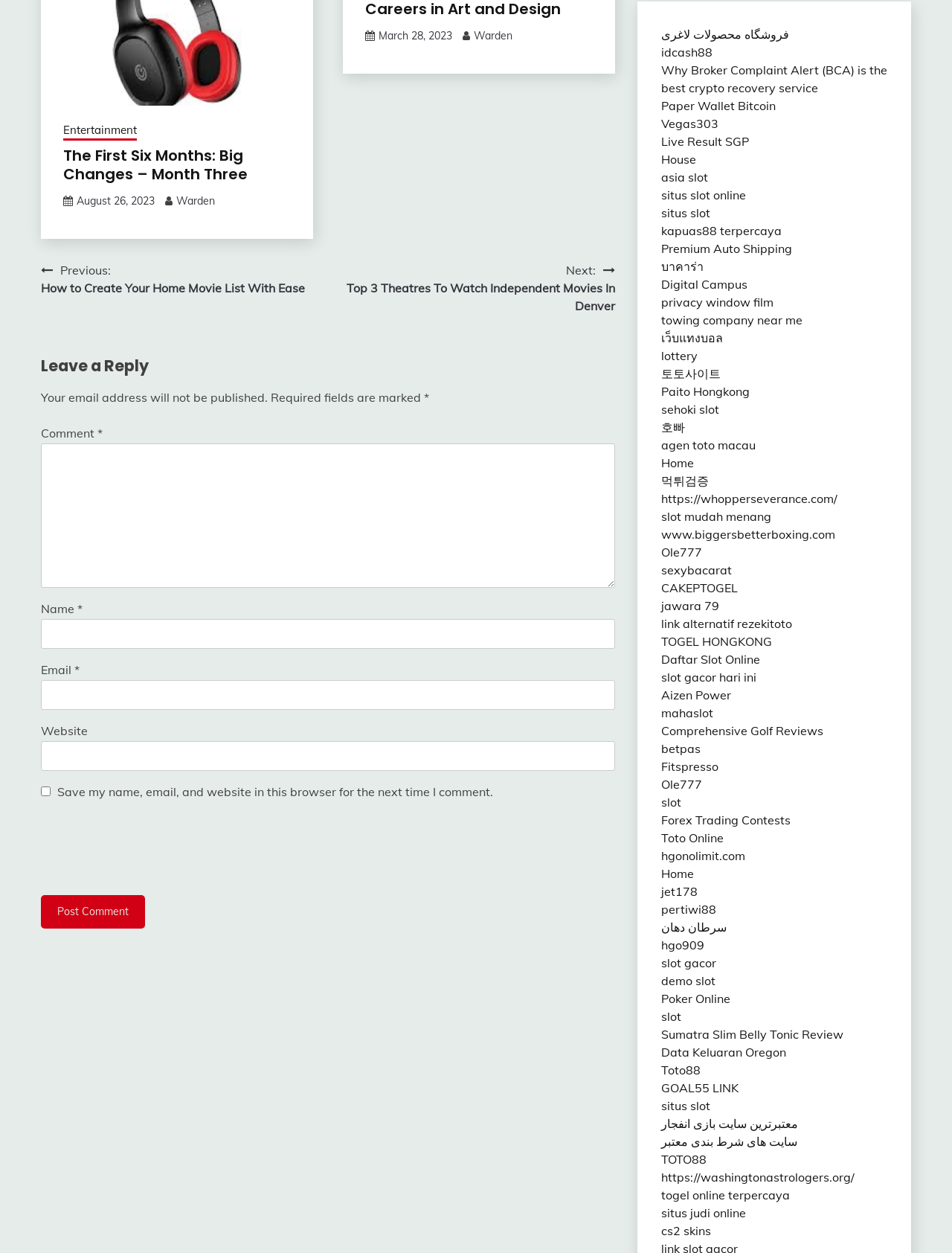What is the navigation section labeled?
Using the visual information, answer the question in a single word or phrase.

Posts